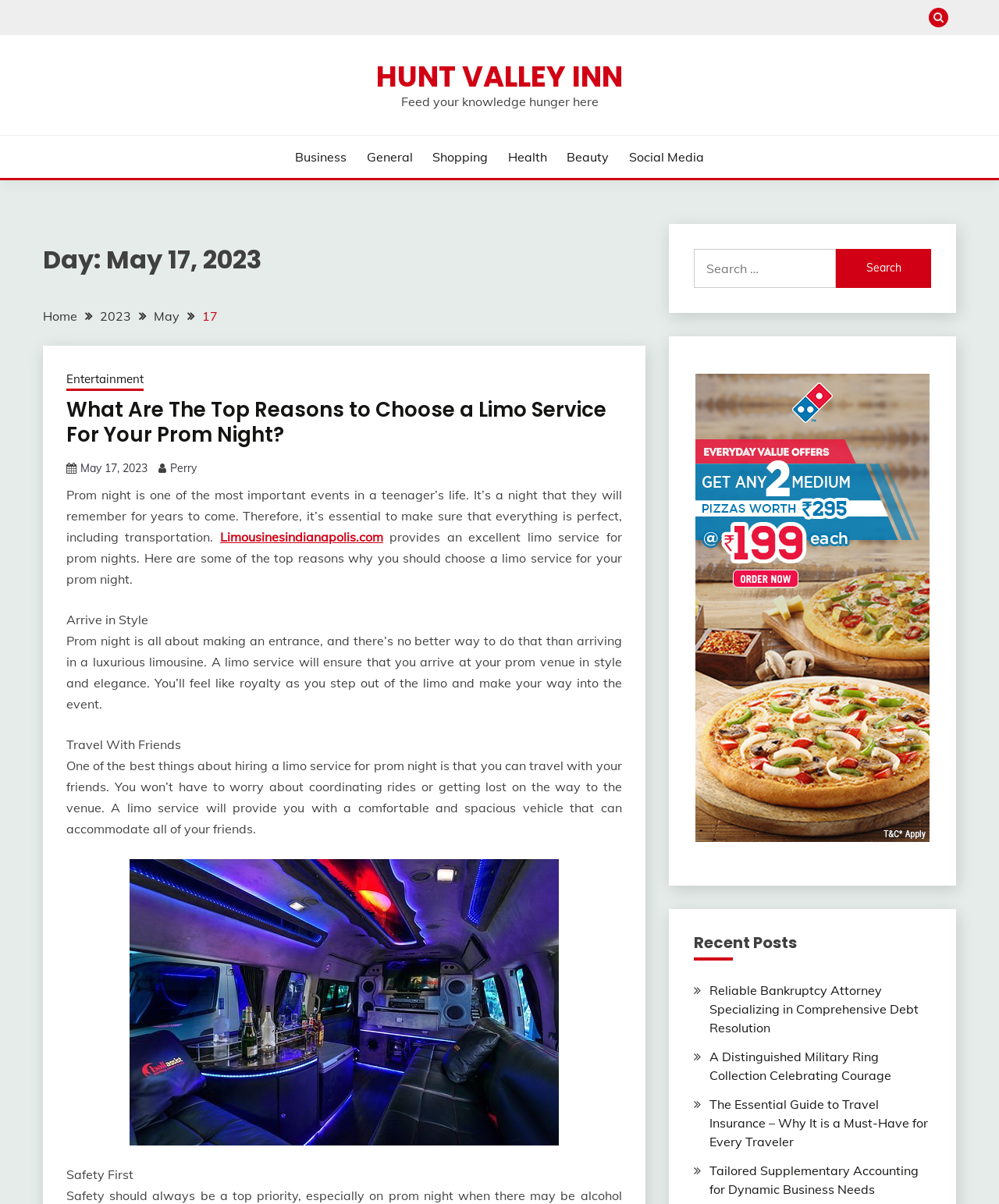What type of event is being discussed?
Give a detailed response to the question by analyzing the screenshot.

The webpage mentions 'prom night' and 'prom venue', which indicates that the event being discussed is a prom, a formal dance event typically held for high school students.